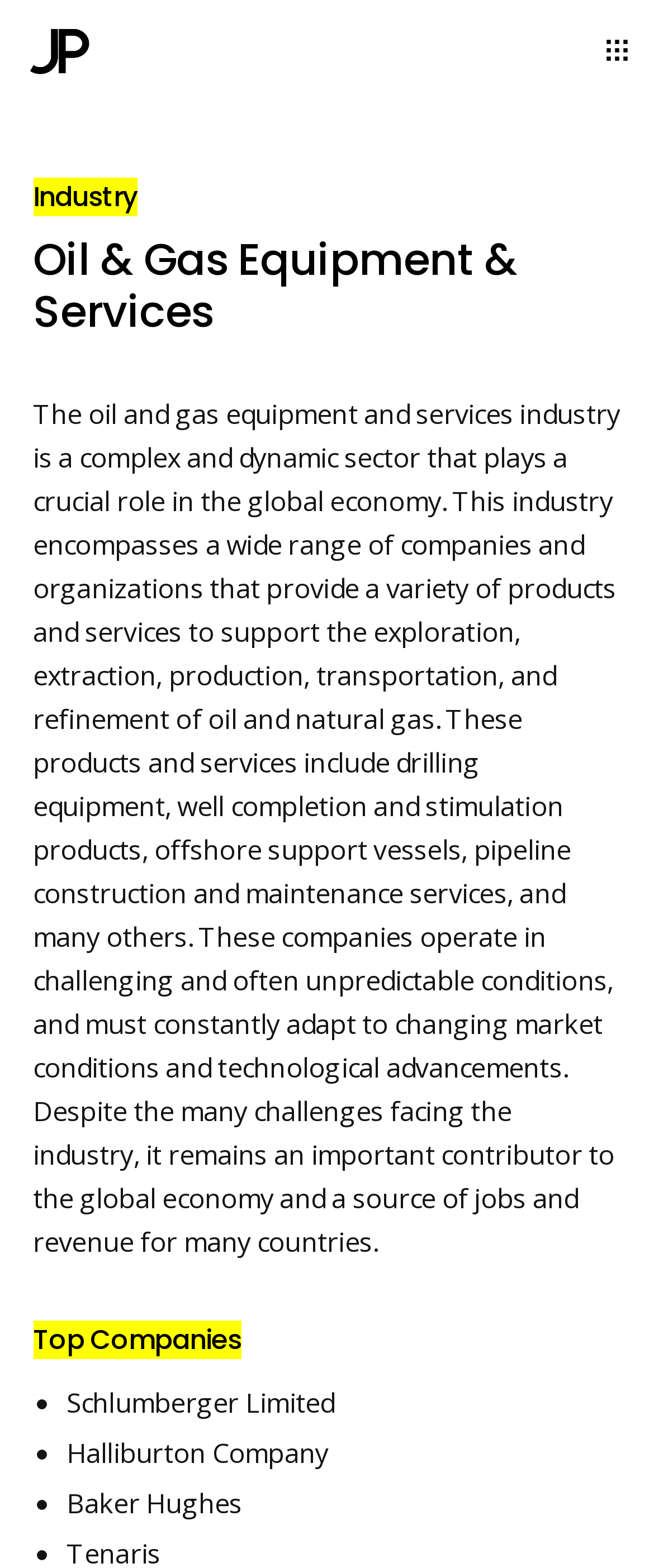Using the element description Kratom strain, predict the bounding box coordinates for the UI element. Provide the coordinates in (top-left x, top-left y, bottom-right x, bottom-right y) format with values ranging from 0 to 1.

None